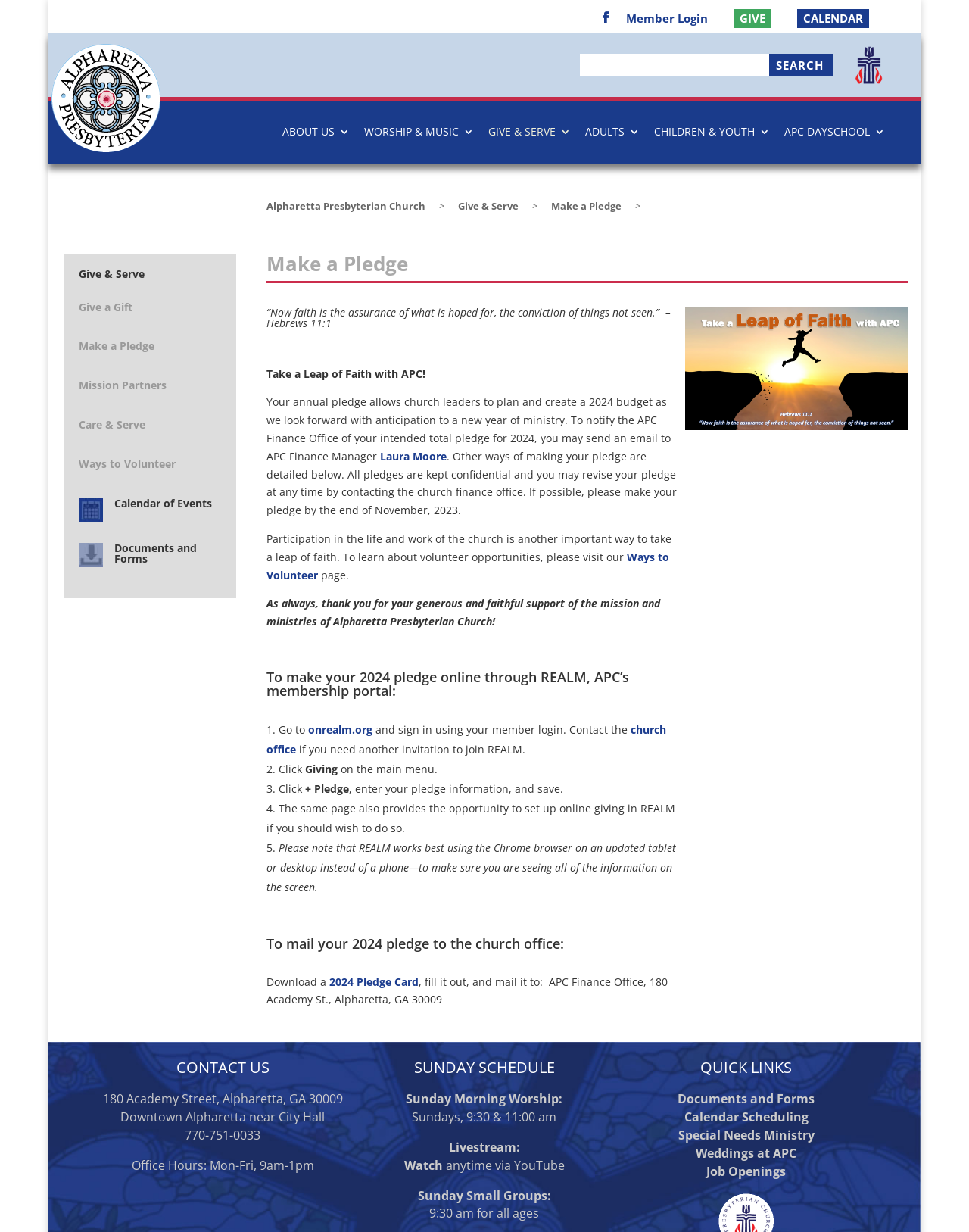What is the theme of the quote on the webpage?
Using the details shown in the screenshot, provide a comprehensive answer to the question.

The quote on the webpage is '“Now faith is the assurance of what is hoped for, the conviction of things not seen.” –Hebrews 11:1', which suggests that the theme of the quote is faith.